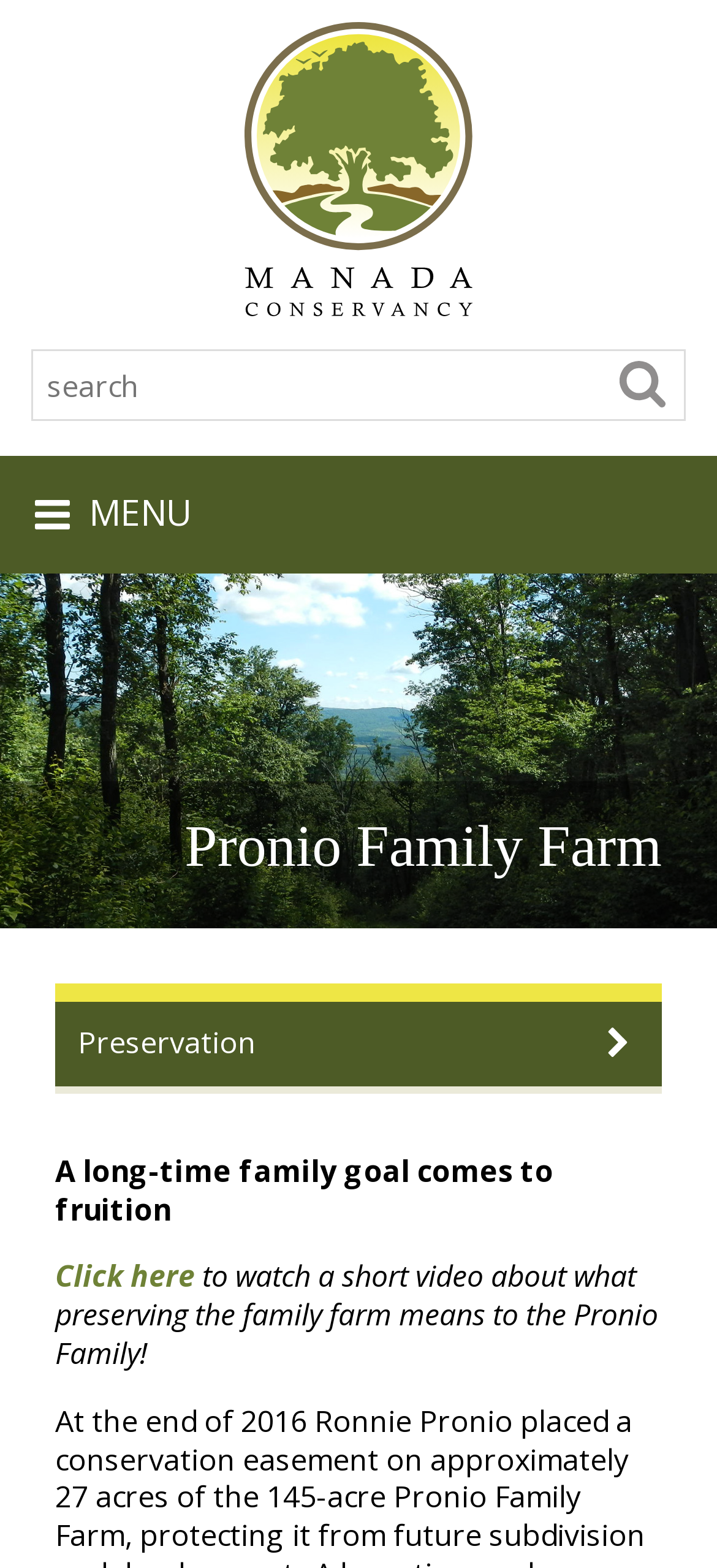What is the title or heading displayed on the webpage?

Pronio Family Farm